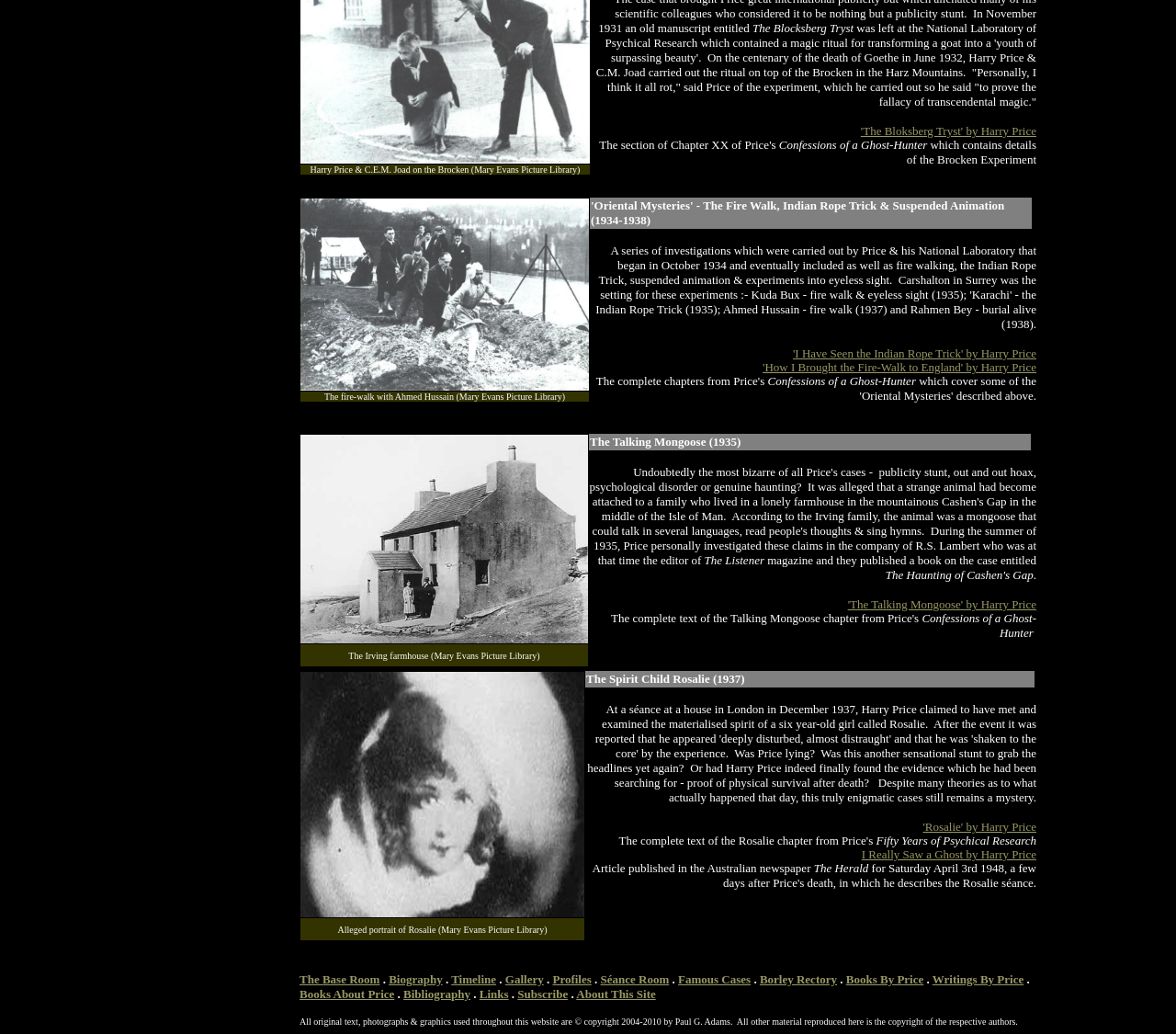Please identify the coordinates of the bounding box that should be clicked to fulfill this instruction: "Follow the link 'I Have Seen the Indian Rope Trick' by Harry Price".

[0.674, 0.335, 0.881, 0.348]